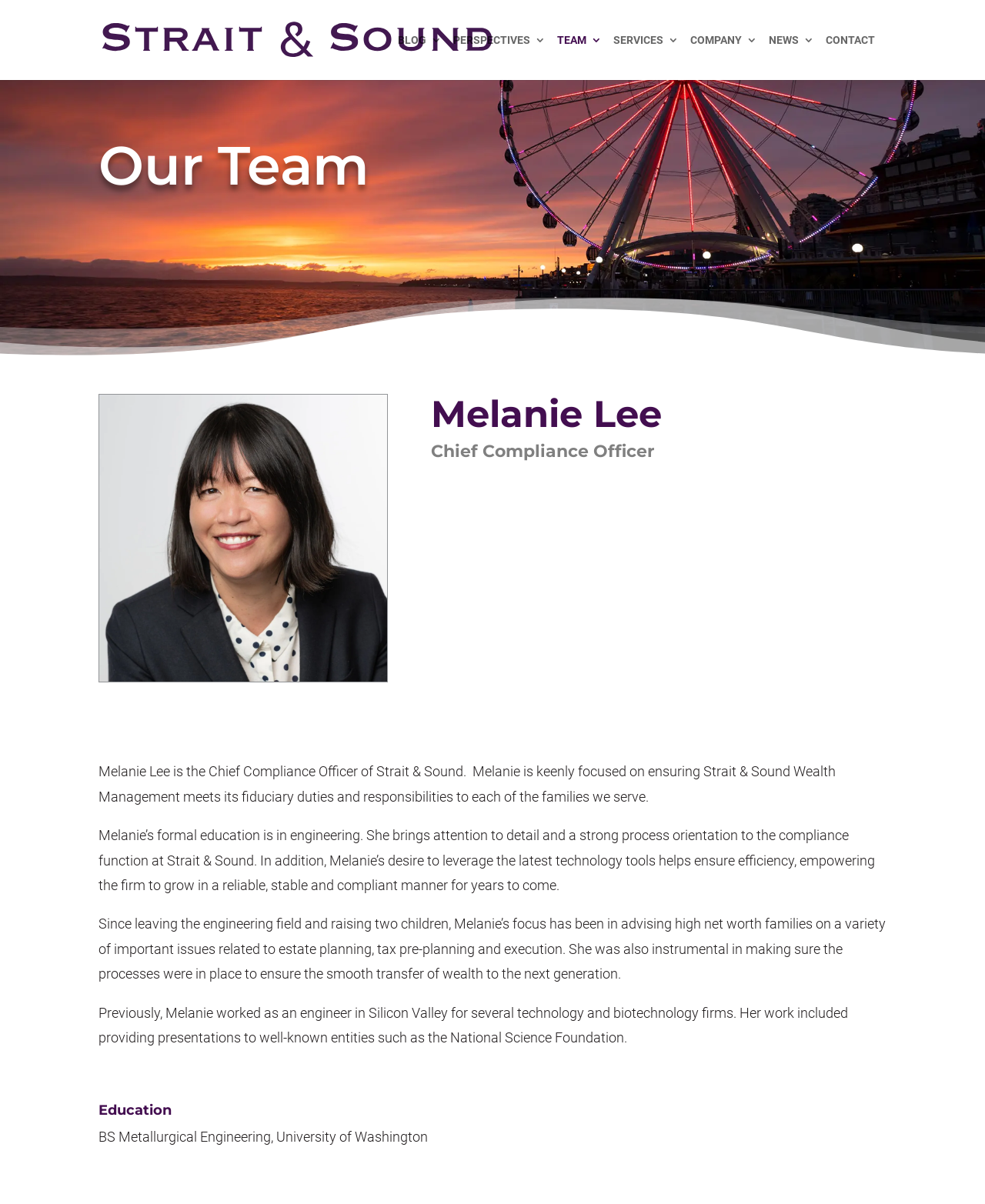Give a detailed explanation of the elements present on the webpage.

The webpage is about Melanie Lee, the Chief Compliance Officer of Strait & Sound. At the top, there is a link to "Strait & Sound" accompanied by an image with the same name. Below this, there are seven links to different sections of the website, including "BLOG", "PERSPECTIVES", "TEAM", "SERVICES", "COMPANY", "NEWS", and "CONTACT", arranged horizontally across the page.

The main content of the page is divided into two sections. On the left, there is a heading "Our Team" followed by an image. On the right, there is a heading "Melanie Lee" with a subheading "Chief Compliance Officer". Below this, there are four paragraphs of text that describe Melanie Lee's background, experience, and responsibilities as the Chief Compliance Officer of Strait & Sound. The text explains her focus on ensuring the company meets its fiduciary duties, her attention to detail, and her use of technology to ensure efficiency.

Further down, there is a heading "Education" followed by a single line of text describing Melanie Lee's educational background. Throughout the page, there are no other images besides the one accompanying the "Strait & Sound" link and the one on the left side of the page.